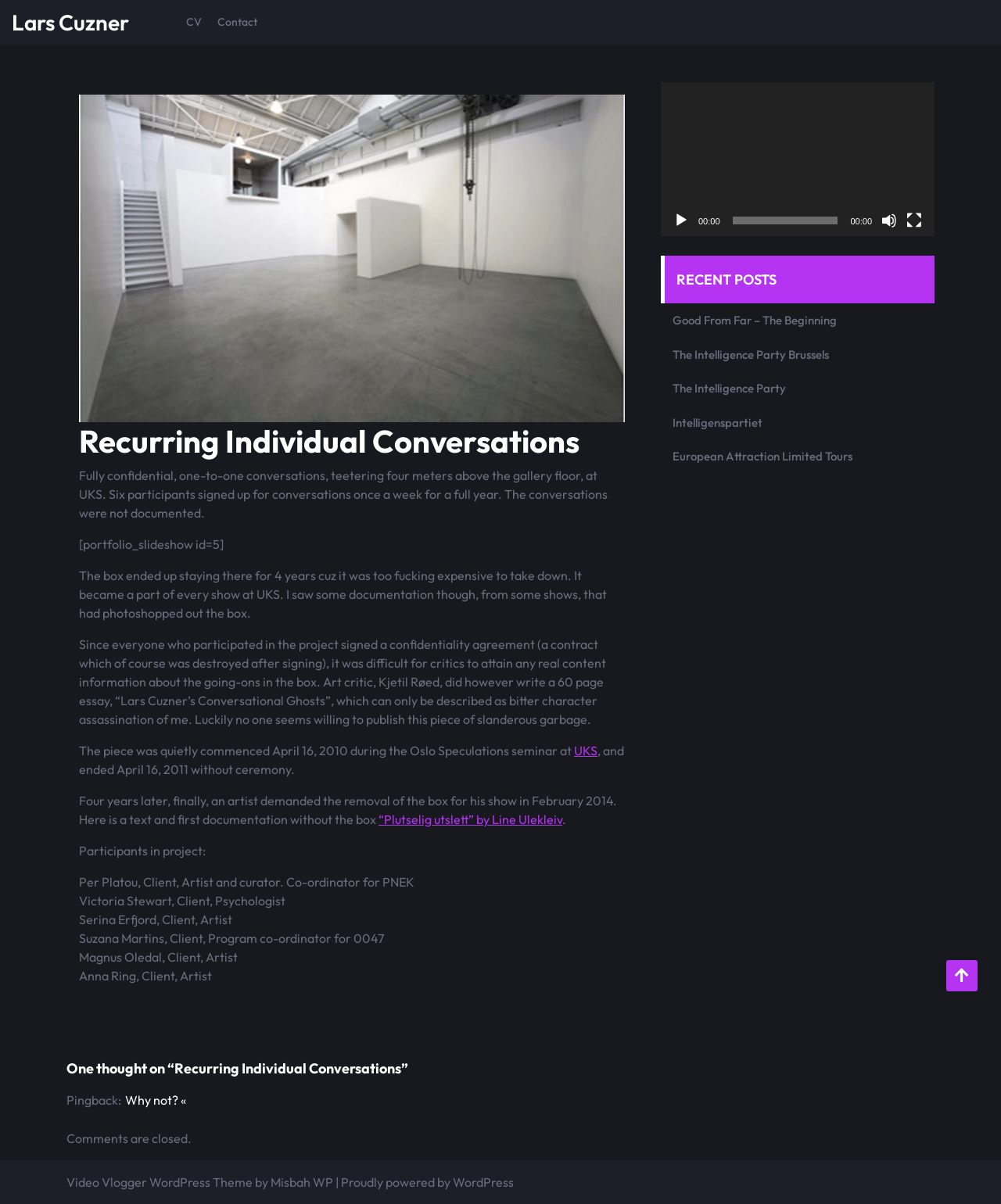Locate the bounding box coordinates of the clickable region necessary to complete the following instruction: "Click on the link to Lars Cuzner's CV". Provide the coordinates in the format of four float numbers between 0 and 1, i.e., [left, top, right, bottom].

[0.178, 0.005, 0.21, 0.032]